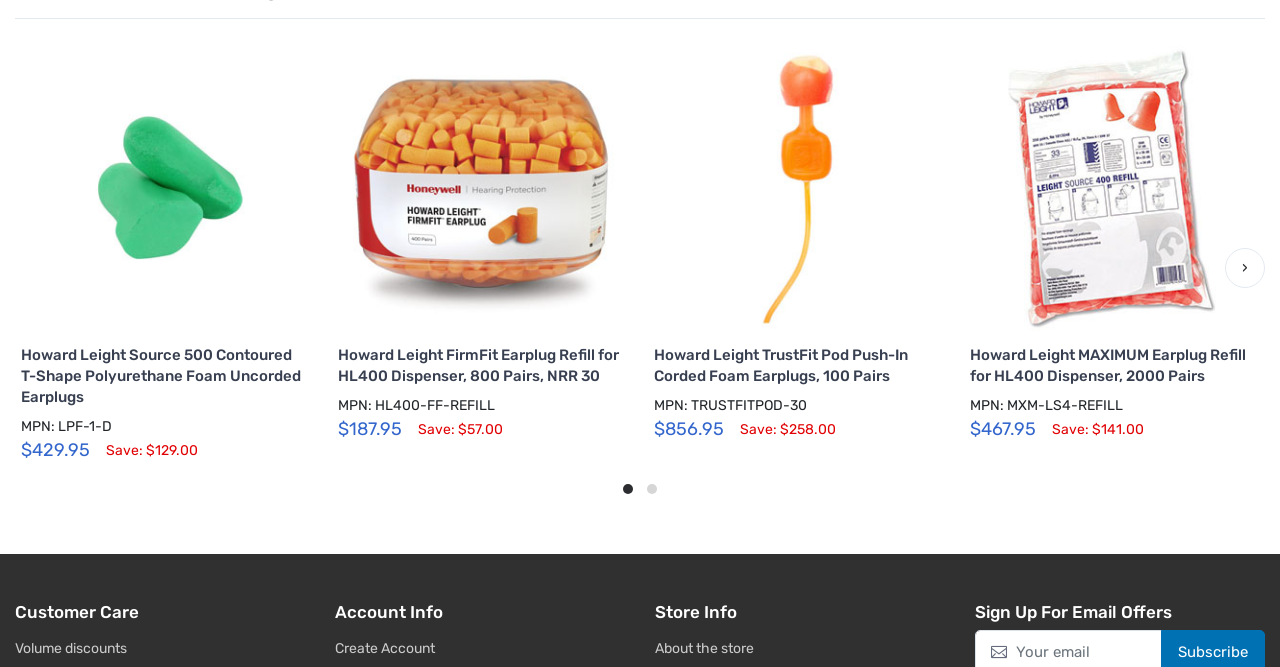Provide the bounding box coordinates, formatted as (top-left x, top-left y, bottom-right x, bottom-right y), with all values being floating point numbers between 0 and 1. Identify the bounding box of the UI element that matches the description: aria-label="Move To Next Slide"

[0.481, 0.718, 0.5, 0.748]